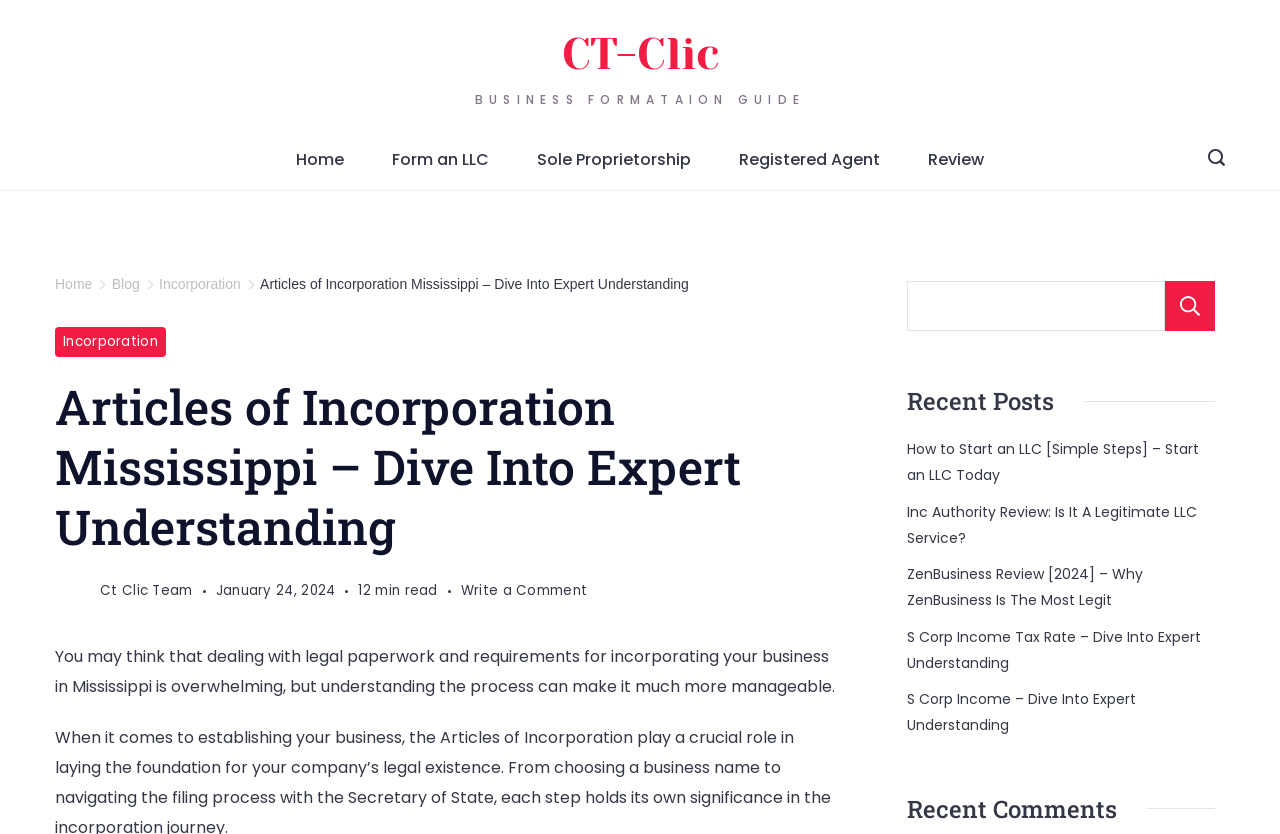How many recent posts are listed?
Can you provide a detailed and comprehensive answer to the question?

In the 'Recent Posts' section, I found five links to different articles: 'How to Start an LLC [Simple Steps] – Start an LLC Today', 'Inc Authority Review: Is It A Legitimate LLC Service?', 'ZenBusiness Review [2024] – Why ZenBusiness Is The Most Legit', 'S Corp Income Tax Rate – Dive Into Expert Understanding', and 'S Corp Income – Dive Into Expert Understanding'. These links are listed as recent posts.